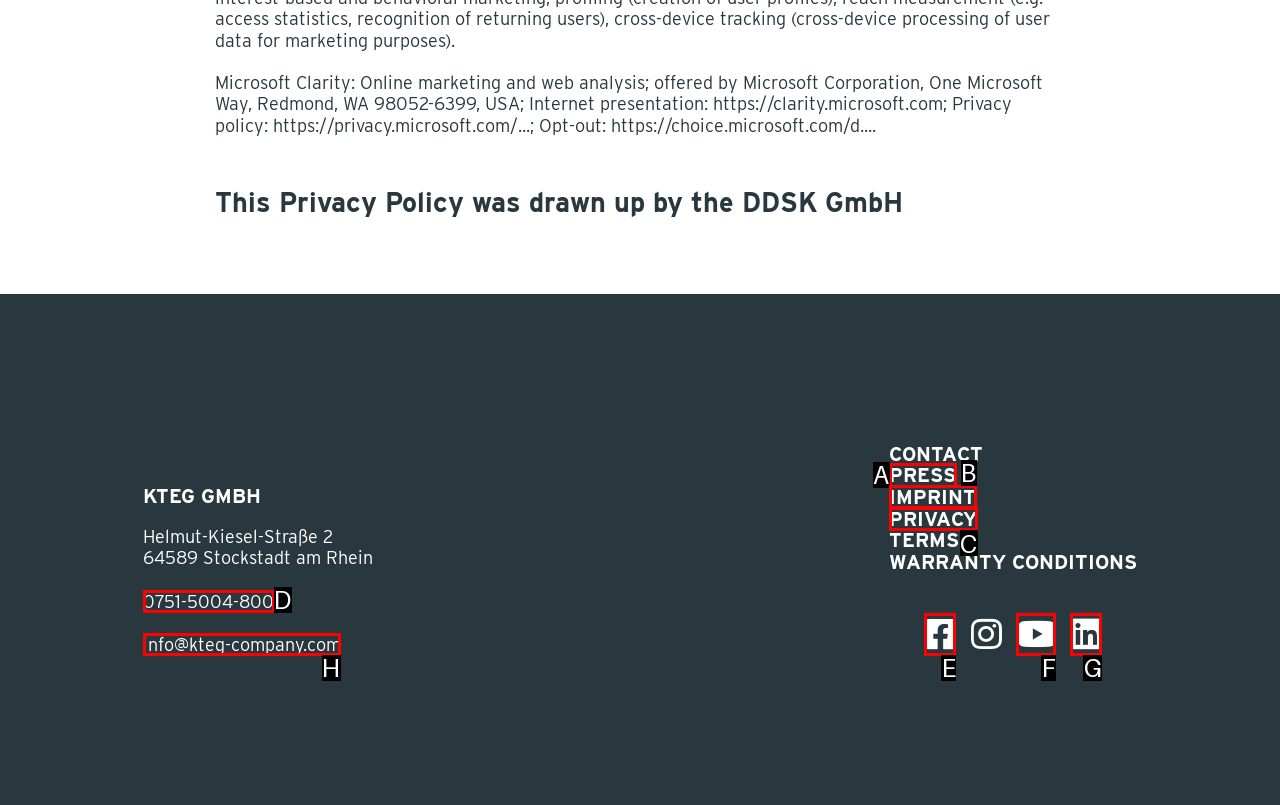Which option should be clicked to complete this task: contact KTEG GMBH
Reply with the letter of the correct choice from the given choices.

H